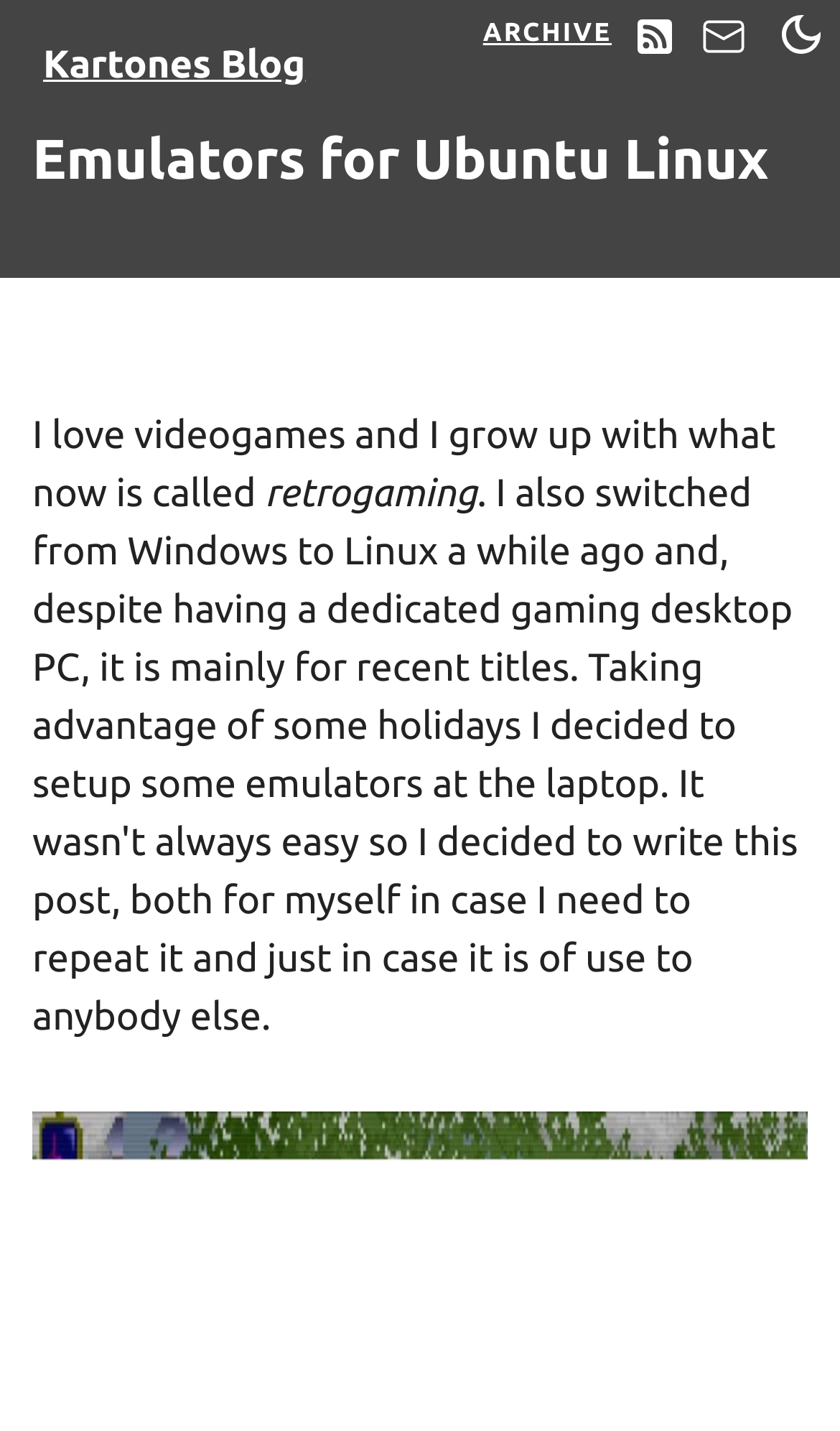What is the purpose of the button on the top-right corner?
Look at the image and respond with a single word or a short phrase.

Switch between dark and light mode